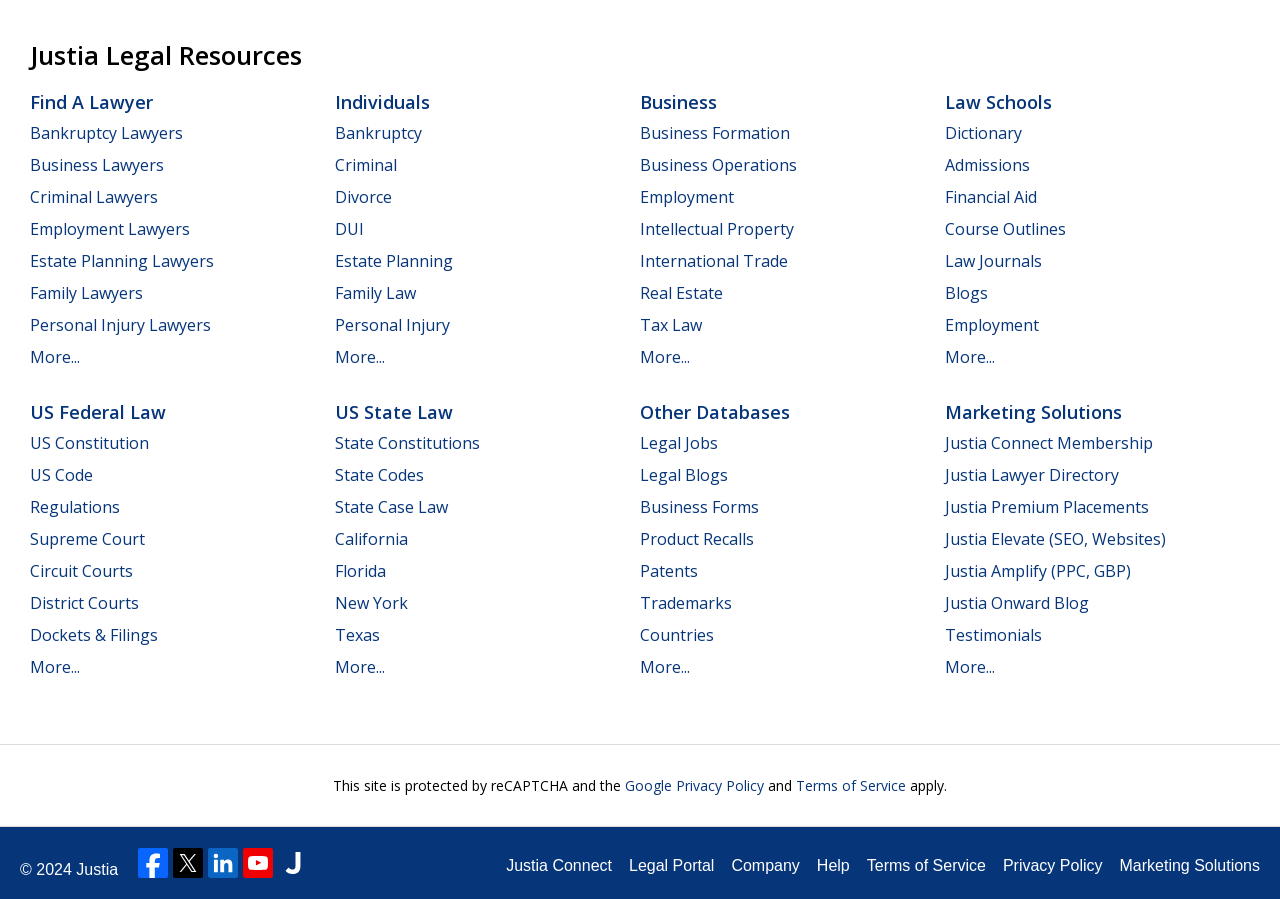Using the details in the image, give a detailed response to the question below:
What is the last item in the 'US Federal Law' section?

The last item in the 'US Federal Law' section is 'More...' which is a link located at the bottom of the section, below the links to 'Dockets & Filings' and other federal law resources.